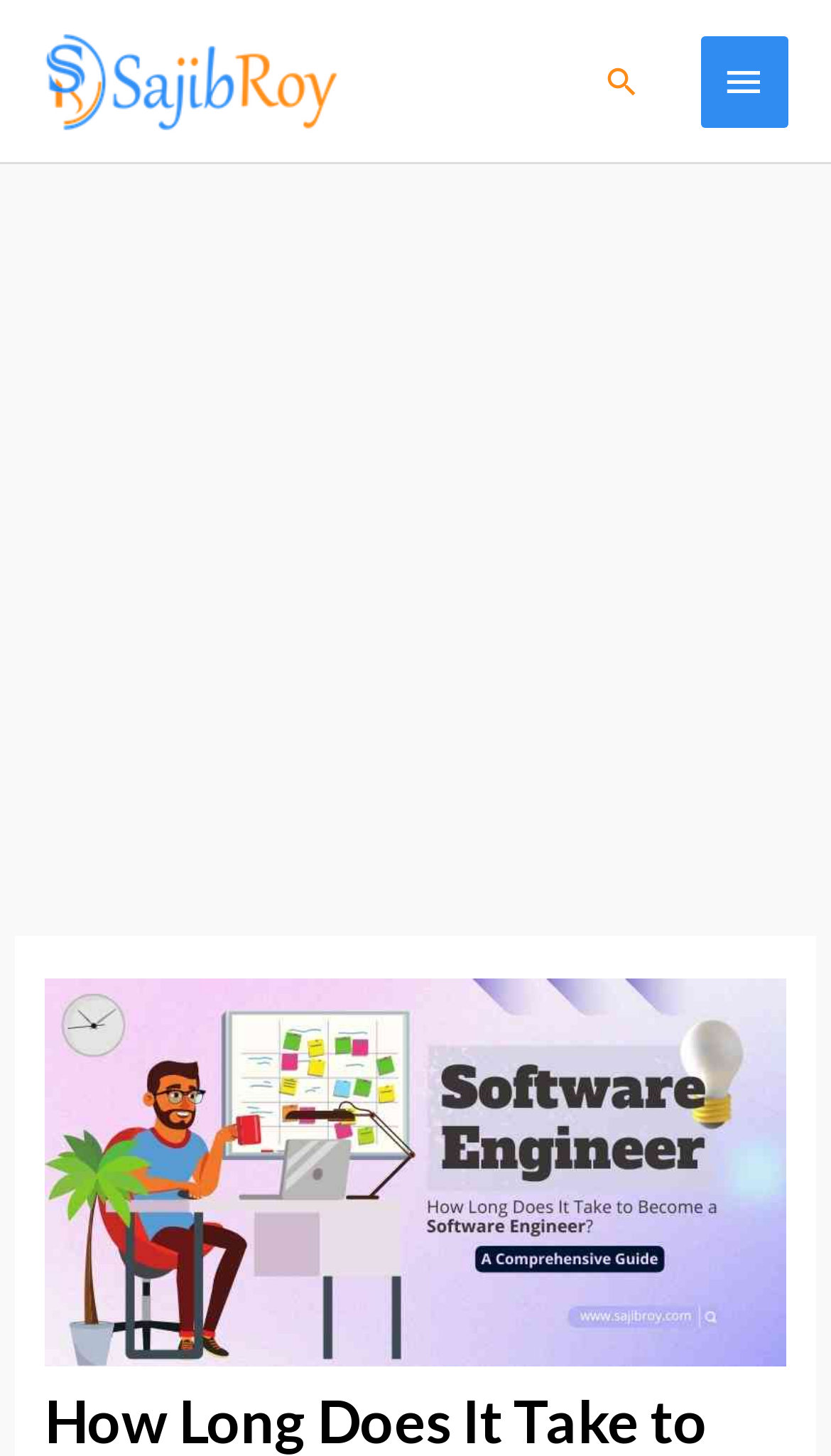Respond with a single word or phrase to the following question:
What is the purpose of the icon on the top right corner?

Search